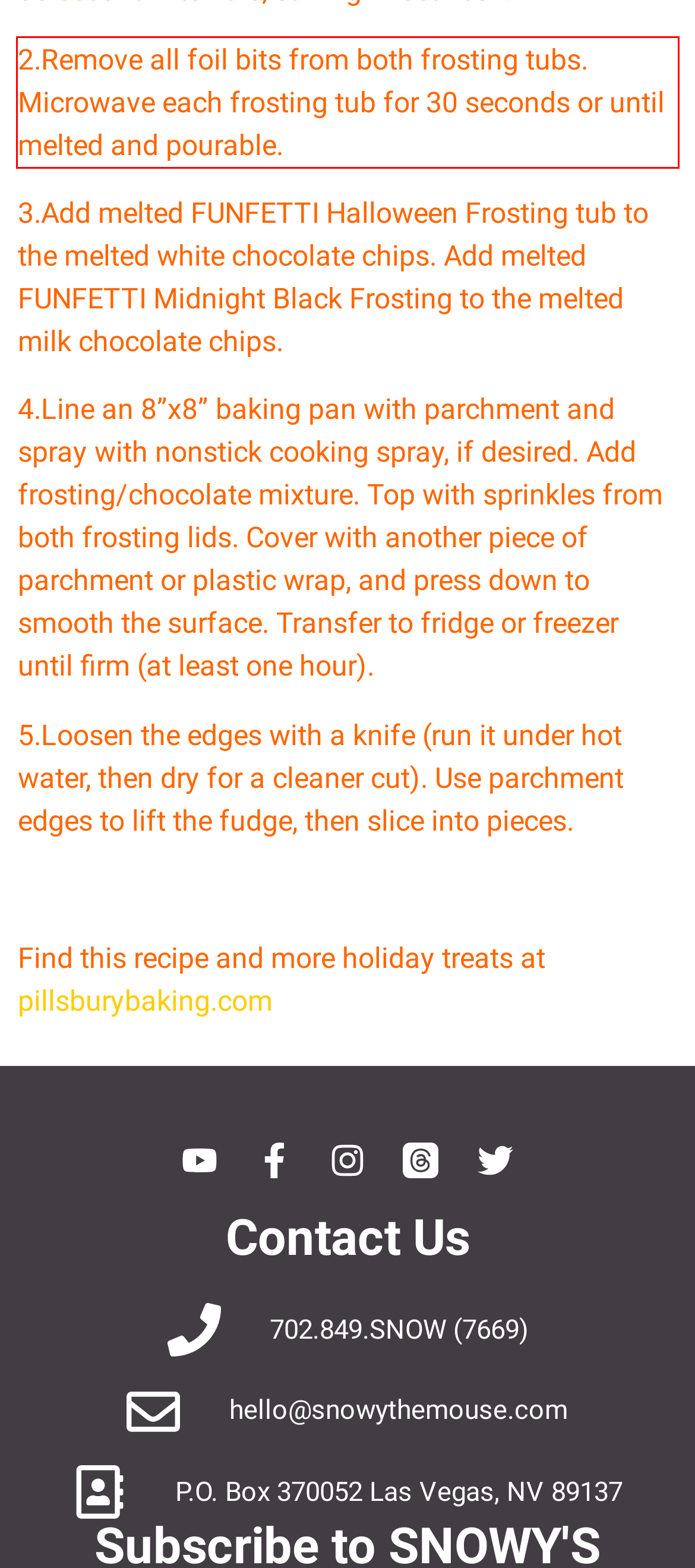Identify the text inside the red bounding box in the provided webpage screenshot and transcribe it.

2.Remove all foil bits from both frosting tubs. Microwave each frosting tub for 30 seconds or until melted and pourable.